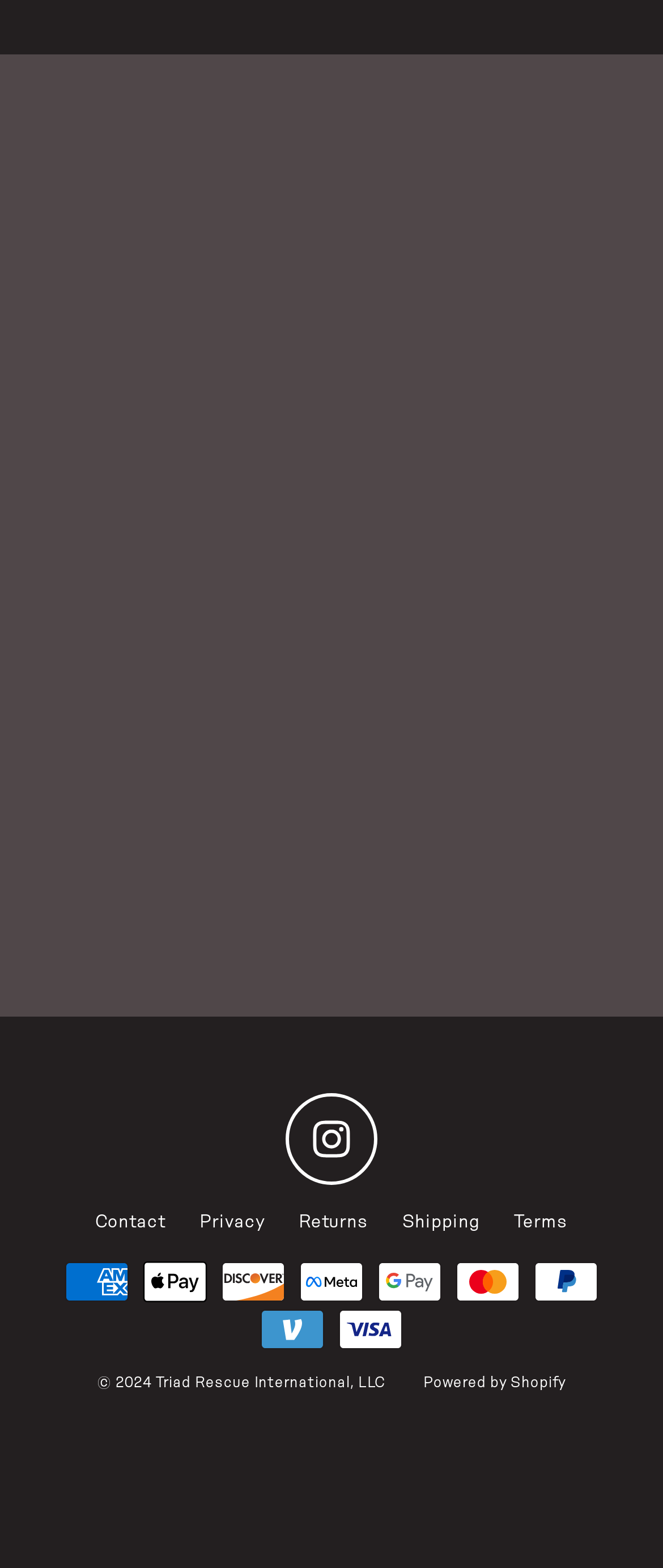Determine the bounding box coordinates of the clickable region to execute the instruction: "View Terms". The coordinates should be four float numbers between 0 and 1, denoted as [left, top, right, bottom].

[0.75, 0.767, 0.882, 0.793]